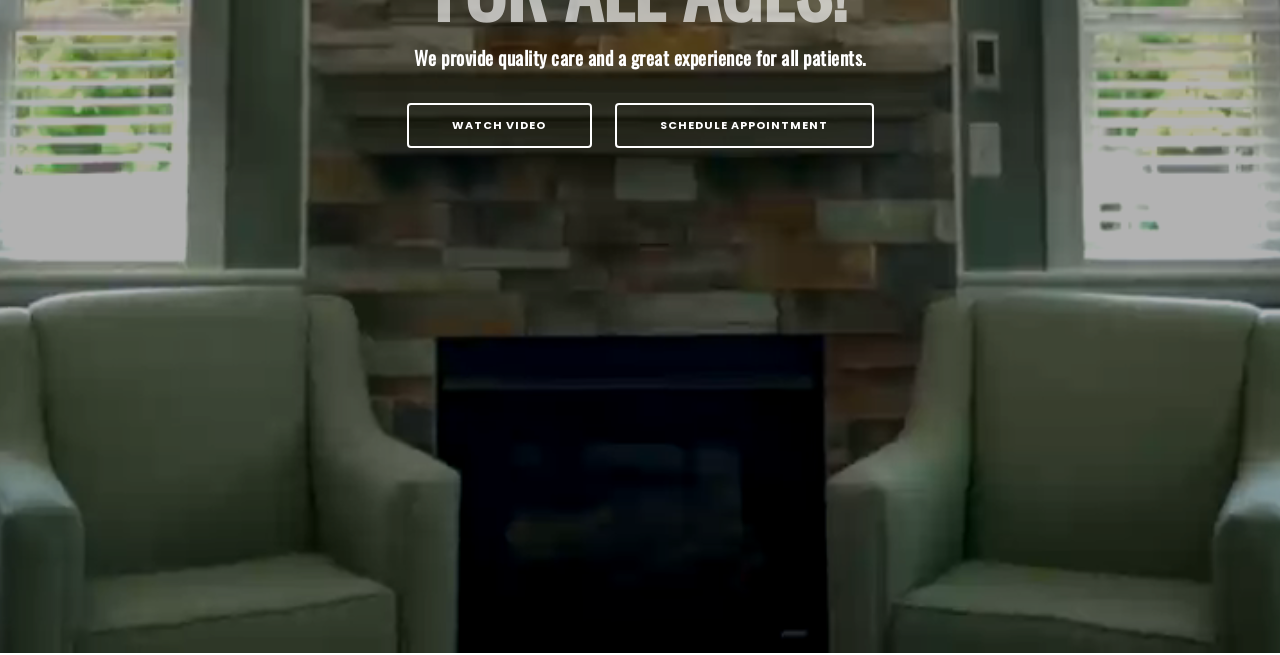Give the bounding box coordinates for the element described by: "view latest topics".

None